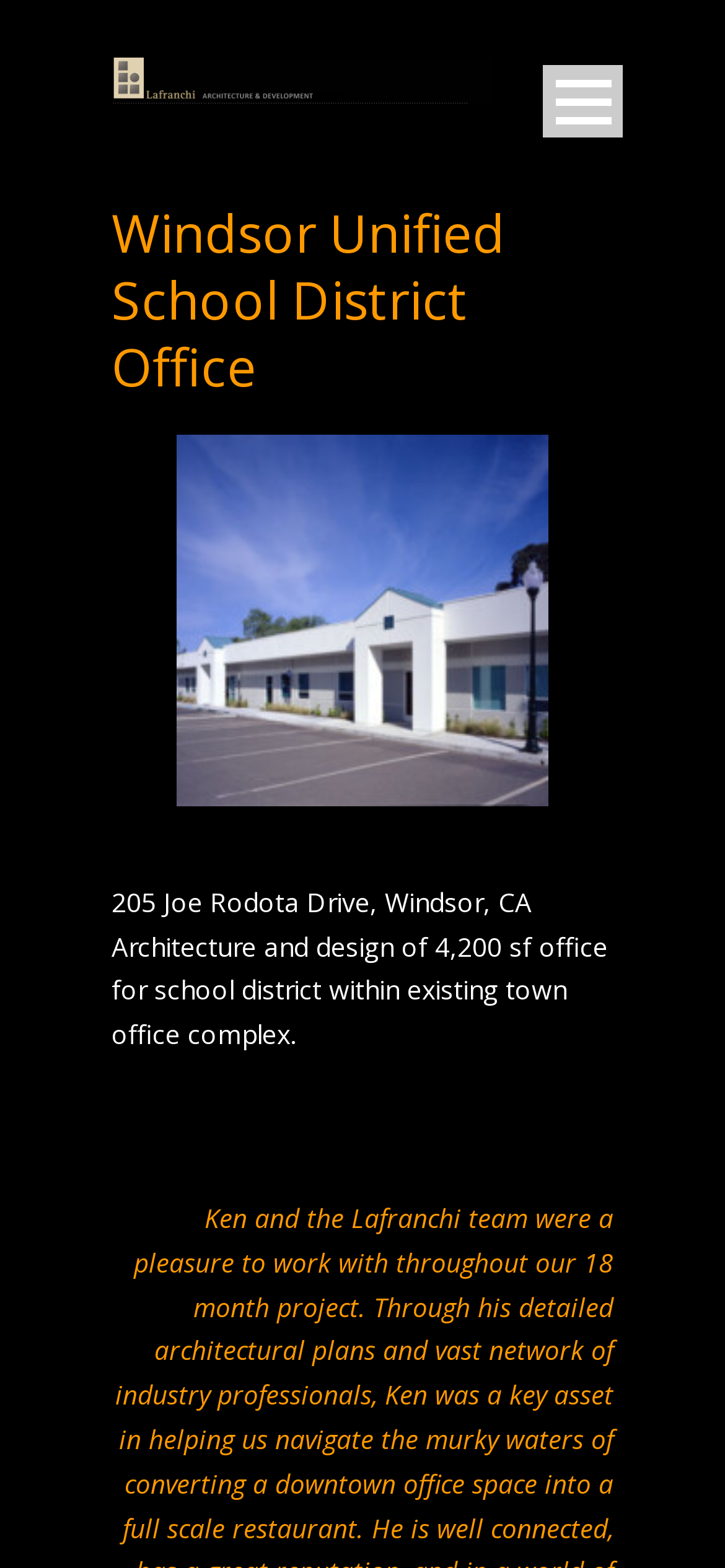Please identify the bounding box coordinates of the area that needs to be clicked to follow this instruction: "Click the Lafranchi Architecture and Development link".

[0.154, 0.038, 0.679, 0.06]